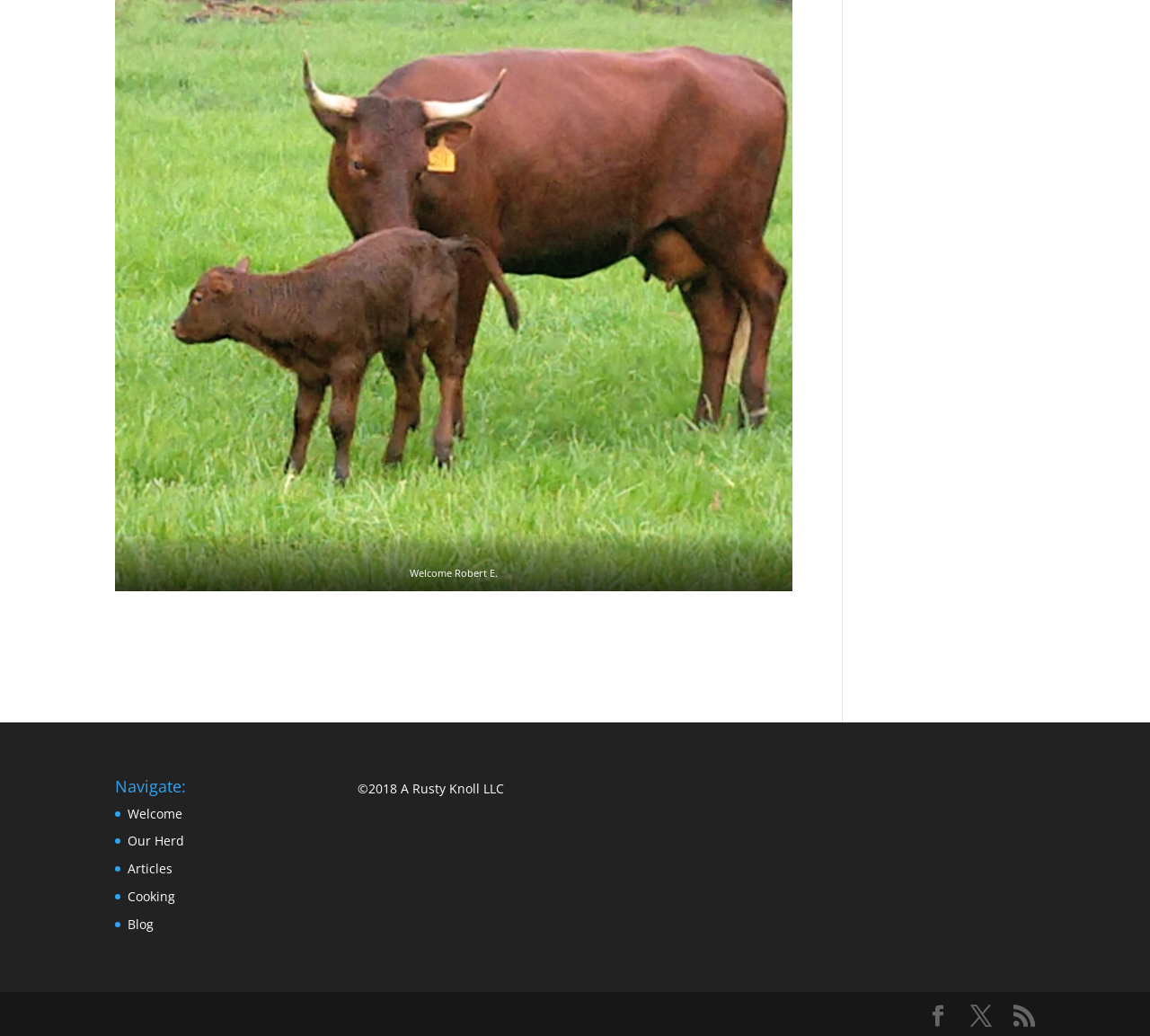Please specify the bounding box coordinates of the clickable section necessary to execute the following command: "Read the 'Articles'".

[0.111, 0.83, 0.15, 0.847]